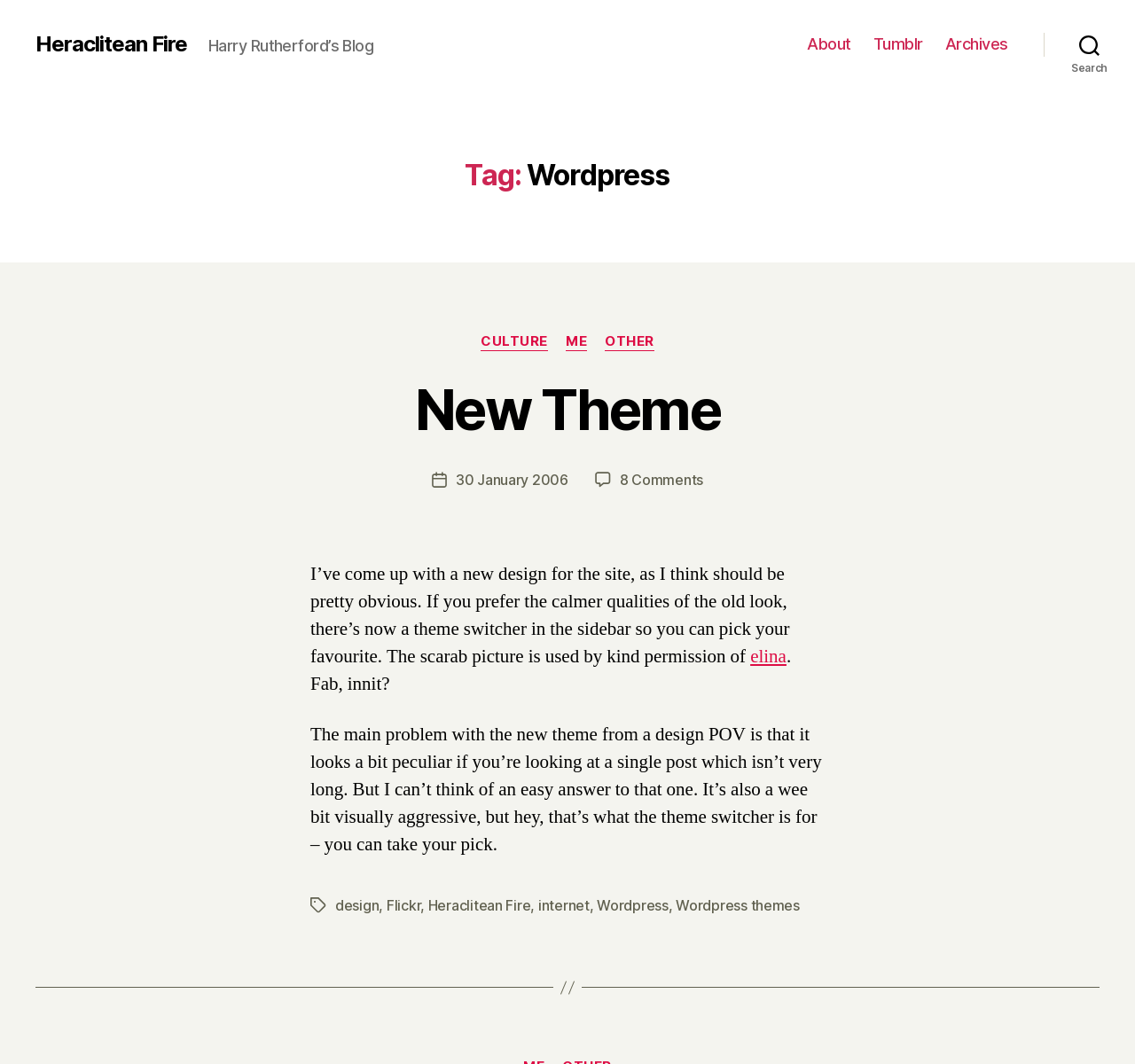What is the theme switcher for?
Please provide a comprehensive answer based on the contents of the image.

I determined the answer by reading the text content of the webpage, which states that the theme switcher is for picking your favourite theme, in case you prefer the calmer qualities of the old look.